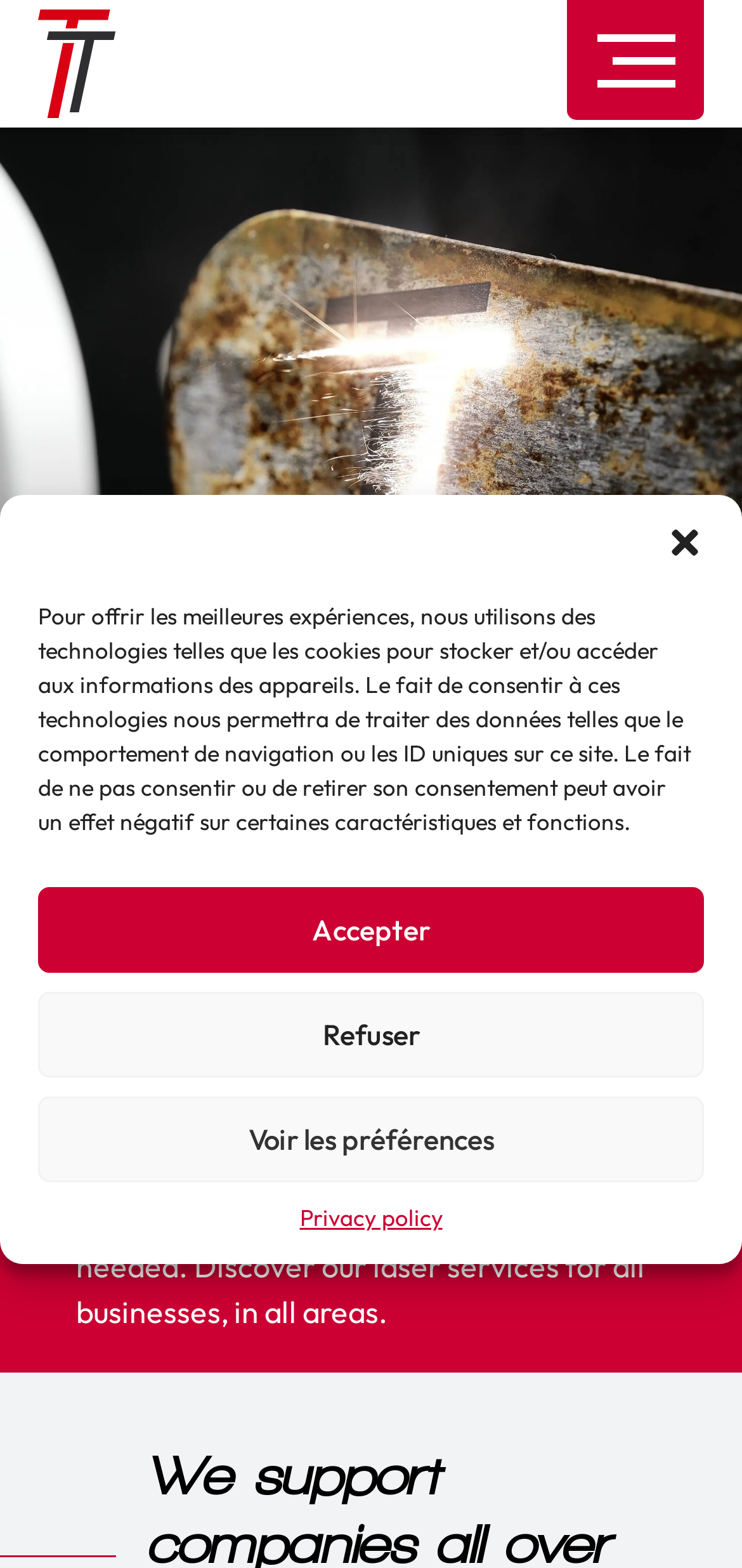Your task is to find and give the main heading text of the webpage.

THEMIS Technologies supports your company in all its laser requirements